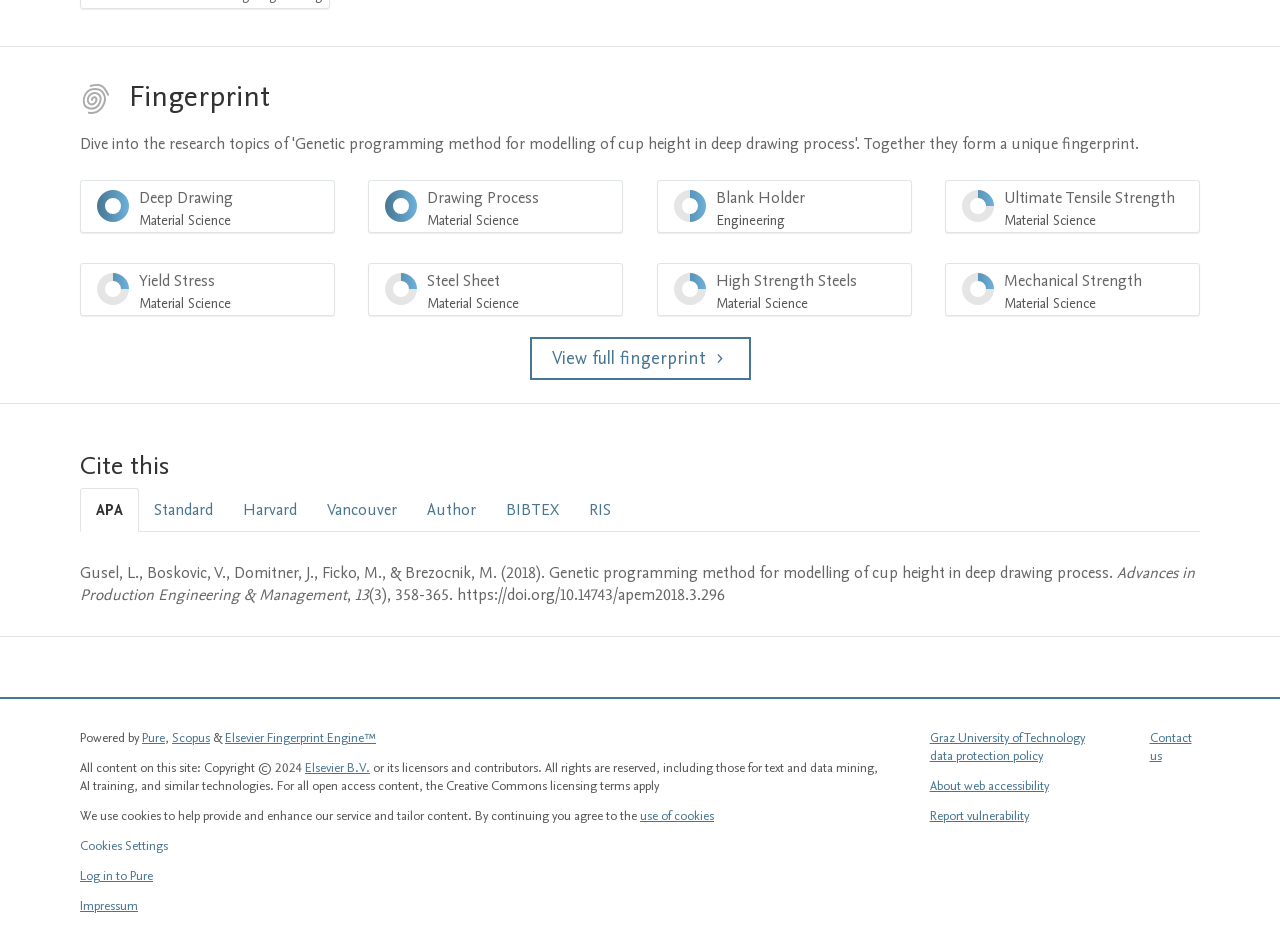Please provide the bounding box coordinates for the element that needs to be clicked to perform the following instruction: "View full fingerprint". The coordinates should be given as four float numbers between 0 and 1, i.e., [left, top, right, bottom].

[0.414, 0.358, 0.586, 0.404]